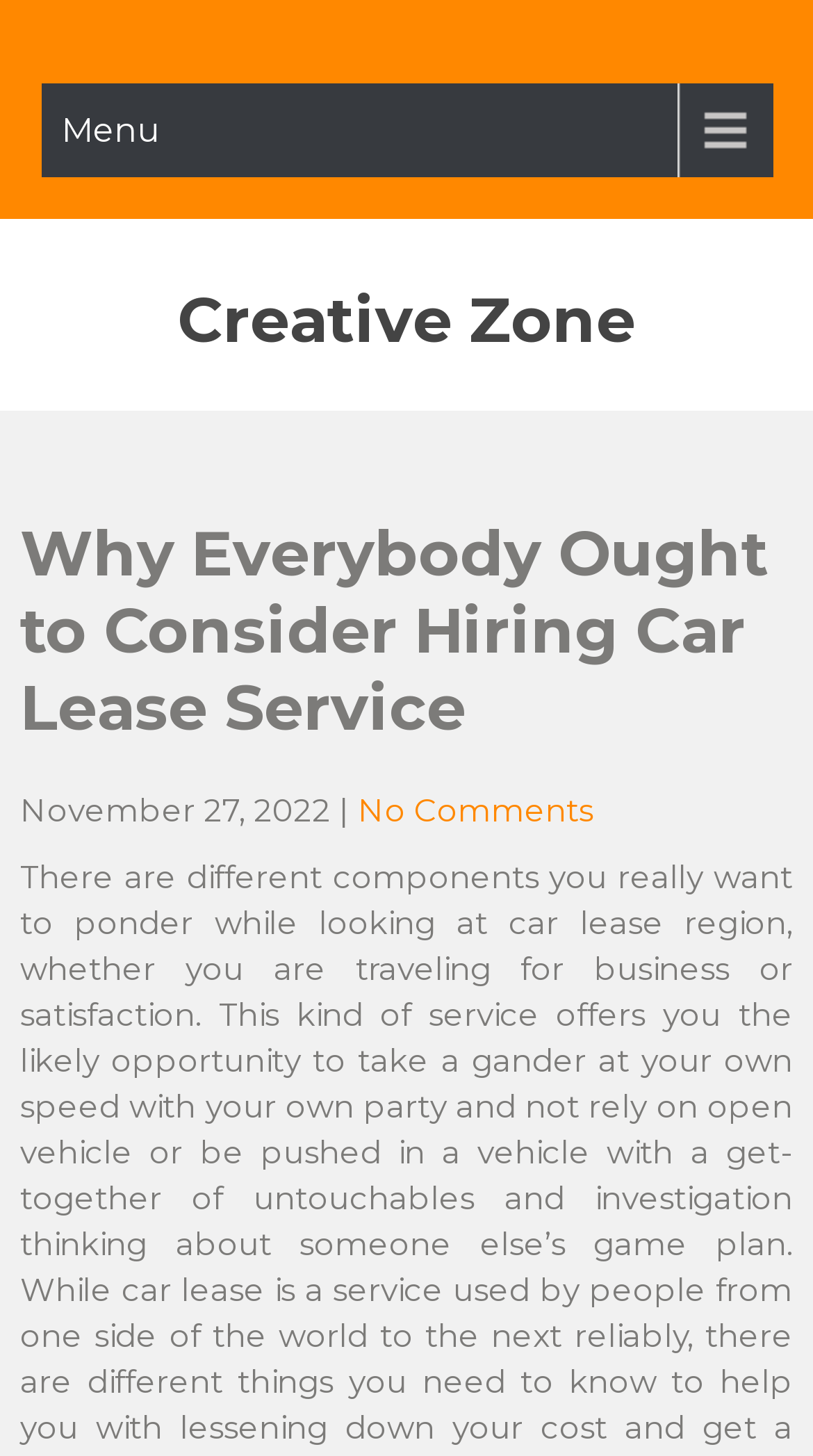Please analyze the image and provide a thorough answer to the question:
How many links are in the header section?

I counted the links in the header section by looking at the elements with type 'link' and found two links: 'Menu' and 'Creative Zone'.